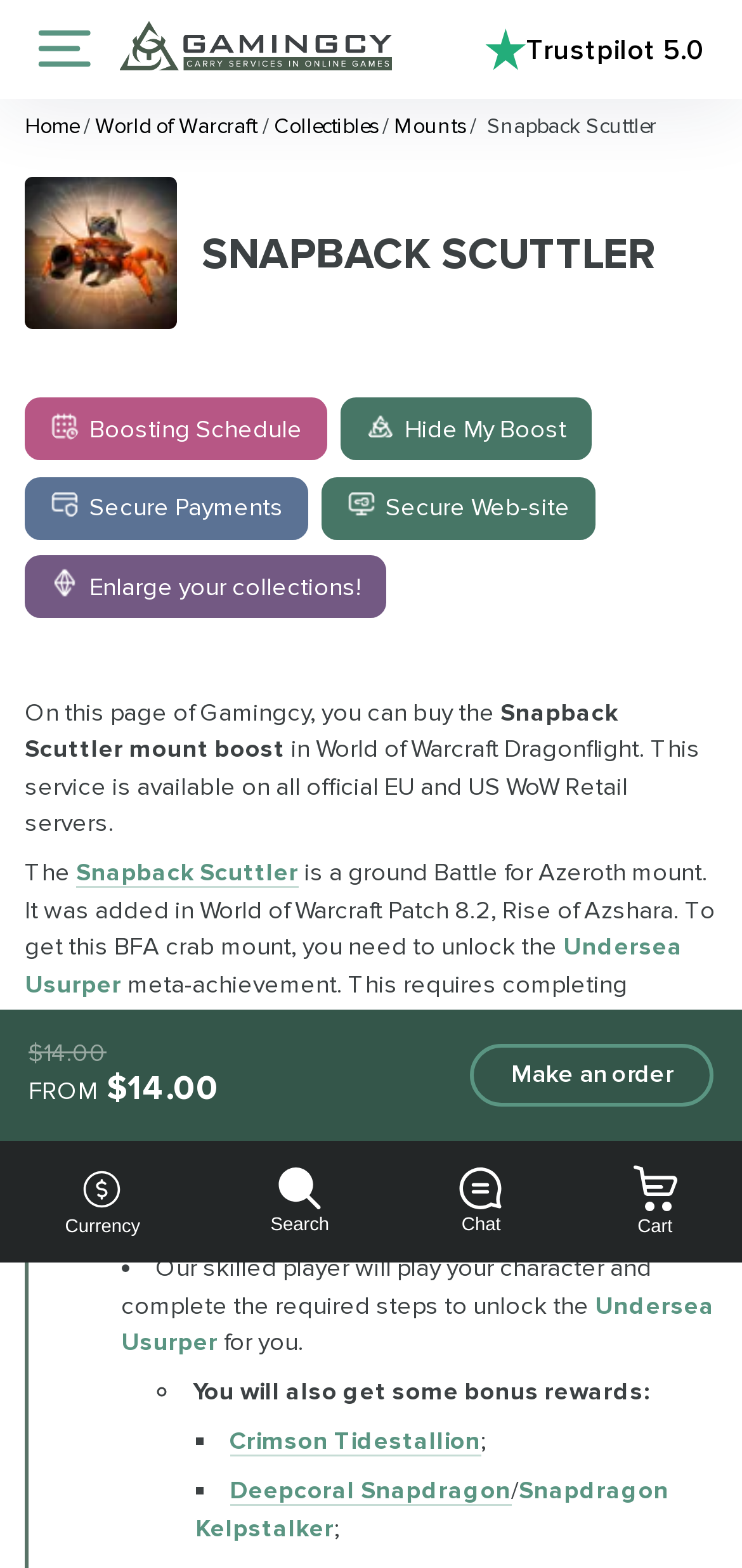Provide a one-word or one-phrase answer to the question:
What is the price of the boost service?

$14.00